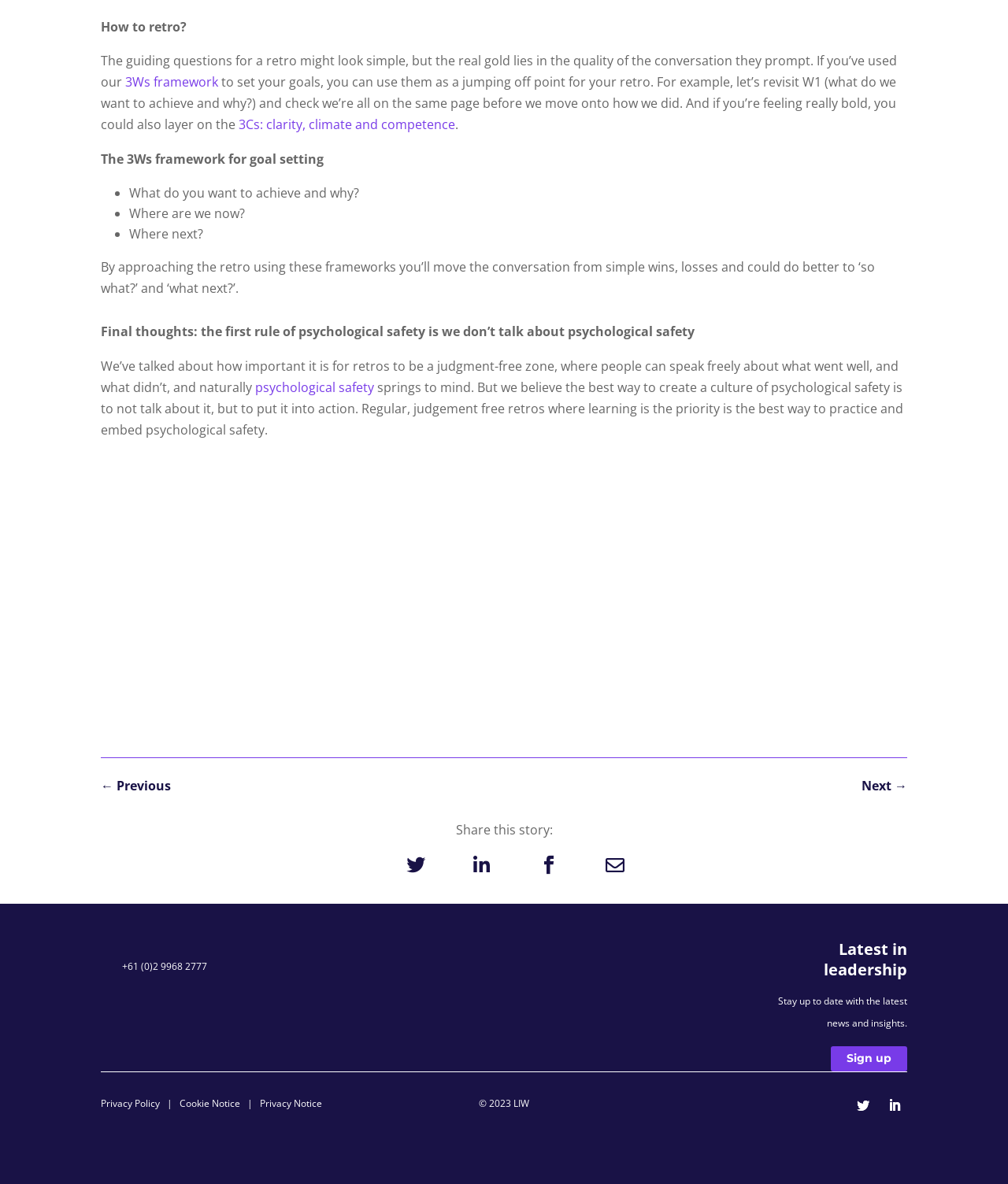What is the purpose of a retro?
Please use the image to deliver a detailed and complete answer.

The purpose of a retro can be inferred from the article's content, which emphasizes the importance of creating a judgment-free zone where people can speak freely about what went well and what didn't, and how to practice and embed psychological safety. This suggests that the purpose of a retro is to learn from past experiences and improve for the future.